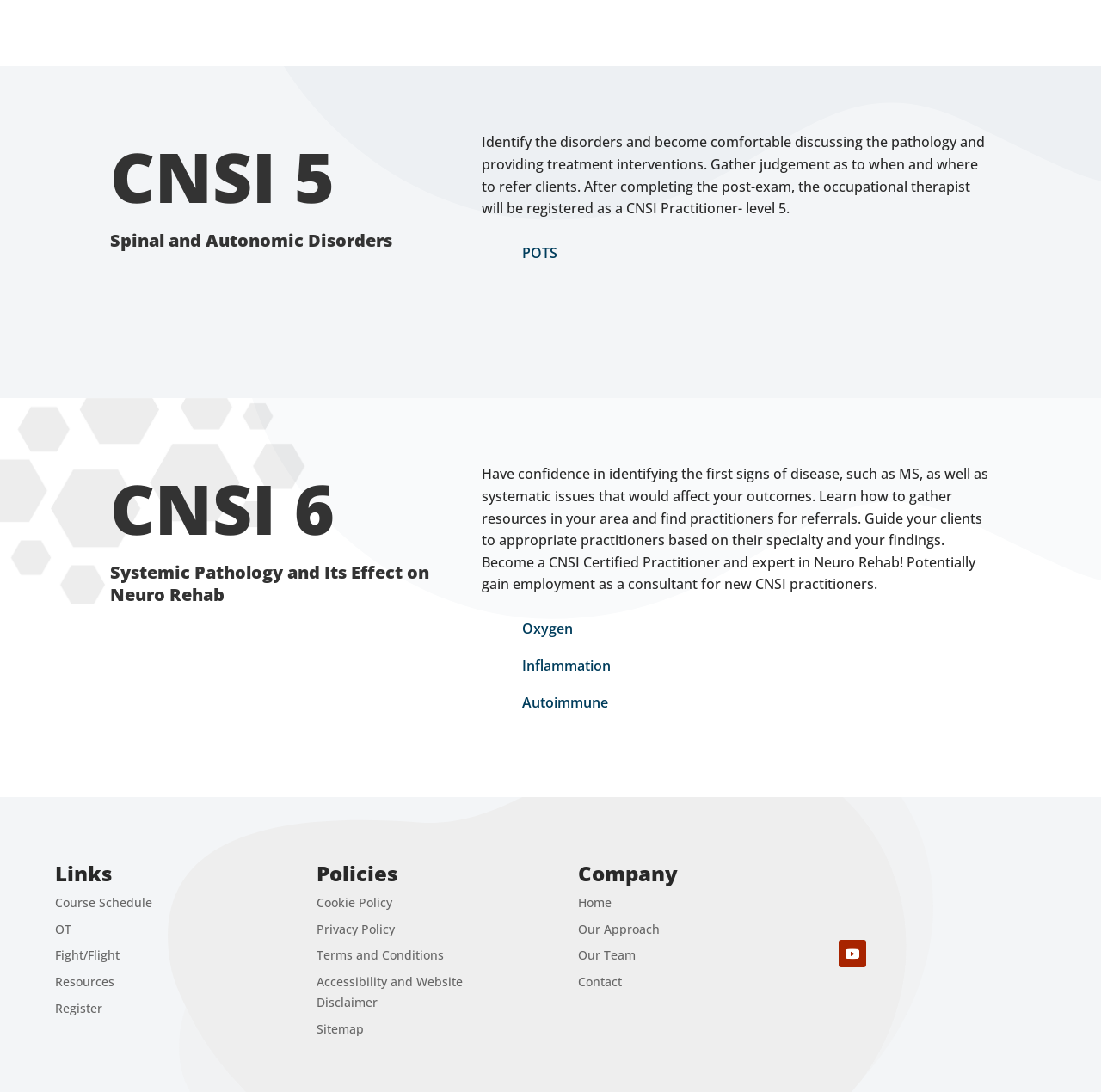Locate the bounding box coordinates of the element to click to perform the following action: 'Click the Course Schedule 5 button'. The coordinates should be given as four float values between 0 and 1, in the form of [left, top, right, bottom].

[0.1, 0.261, 0.266, 0.304]